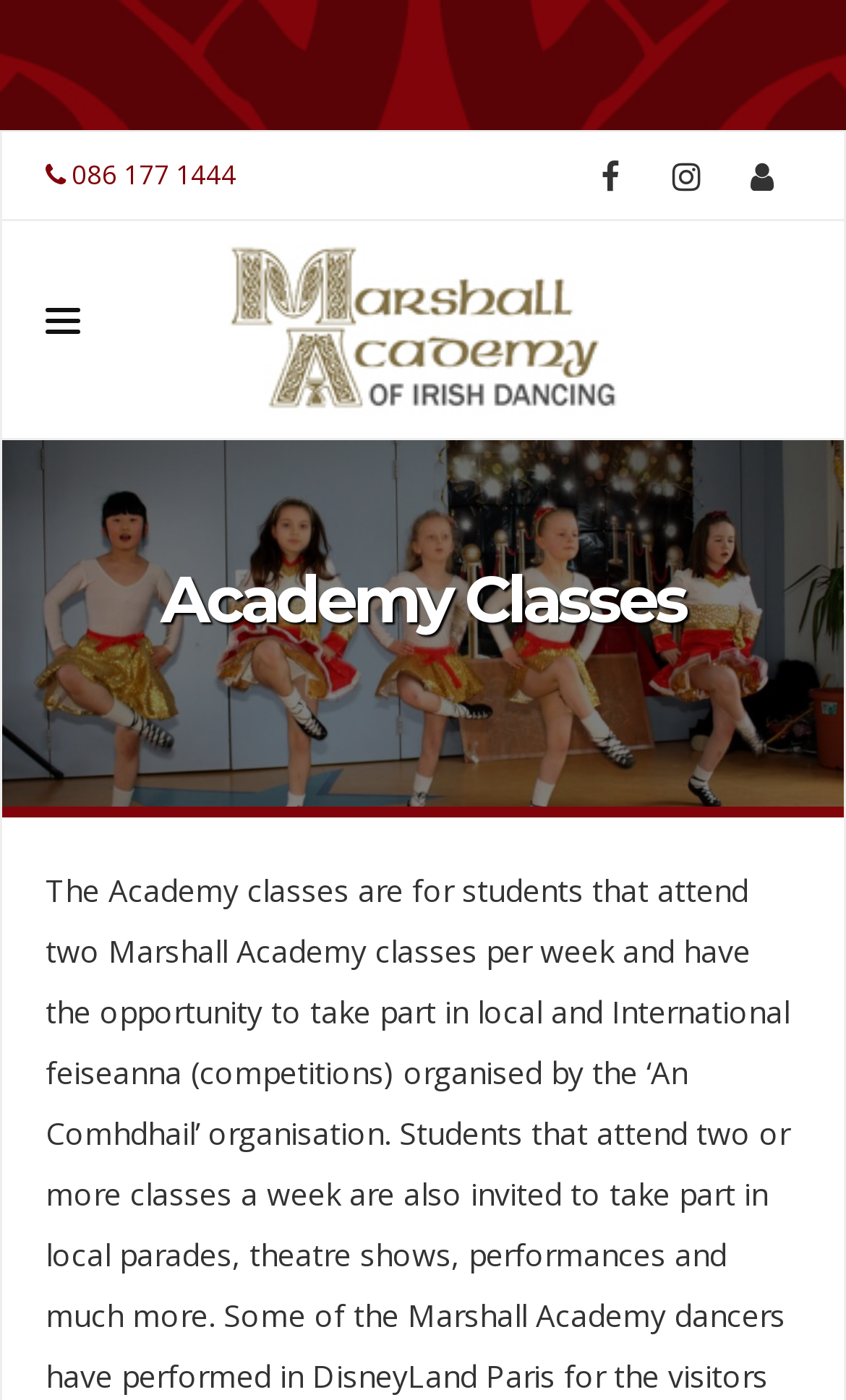How many navigation links are there? Analyze the screenshot and reply with just one word or a short phrase.

5